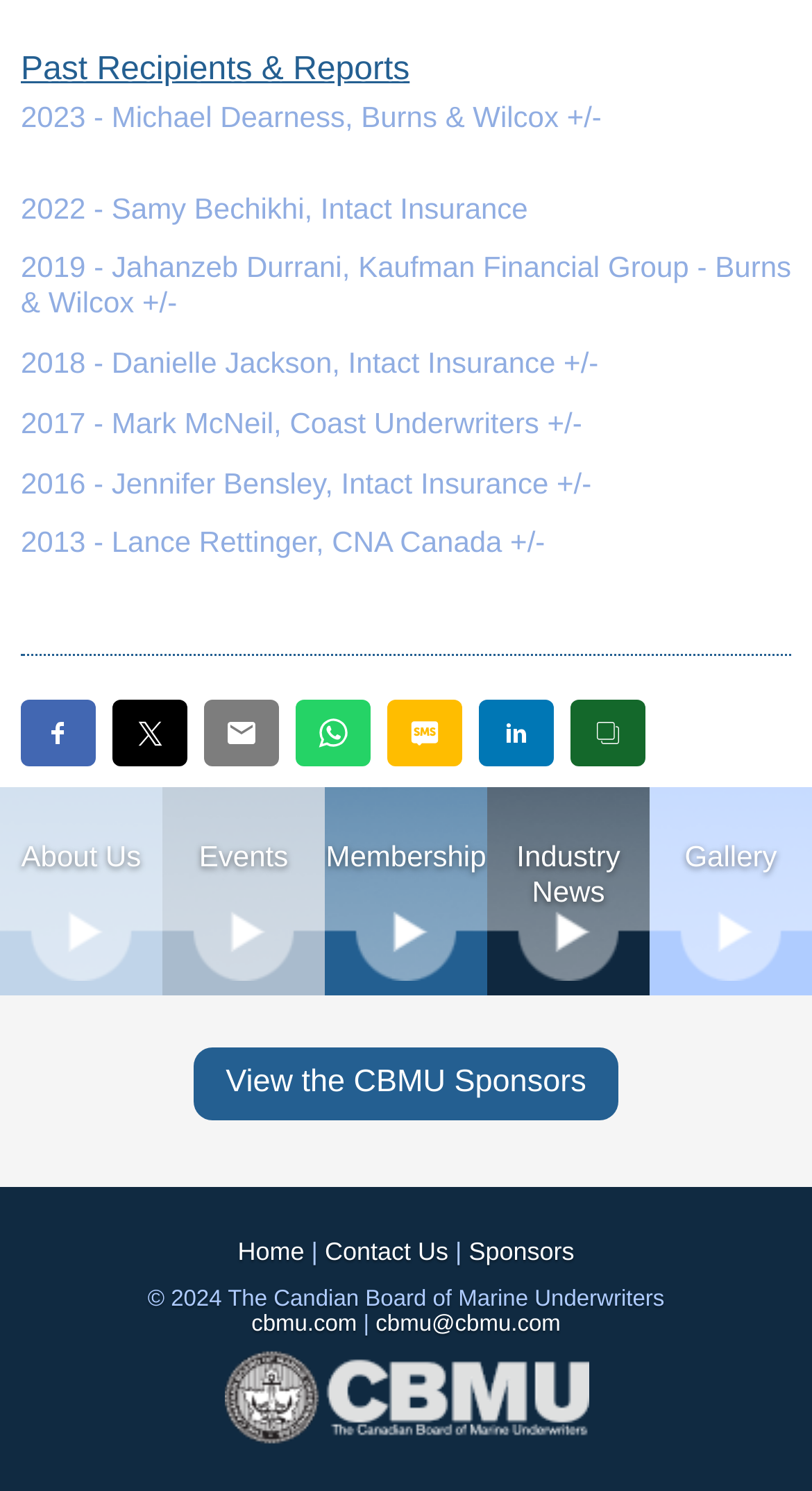With reference to the screenshot, provide a detailed response to the question below:
How many social media sharing buttons are there?

I counted the number of image elements with descriptions like 'facebook sharing button', 'twitter sharing button', and so on, and found a total of 7 social media sharing buttons.